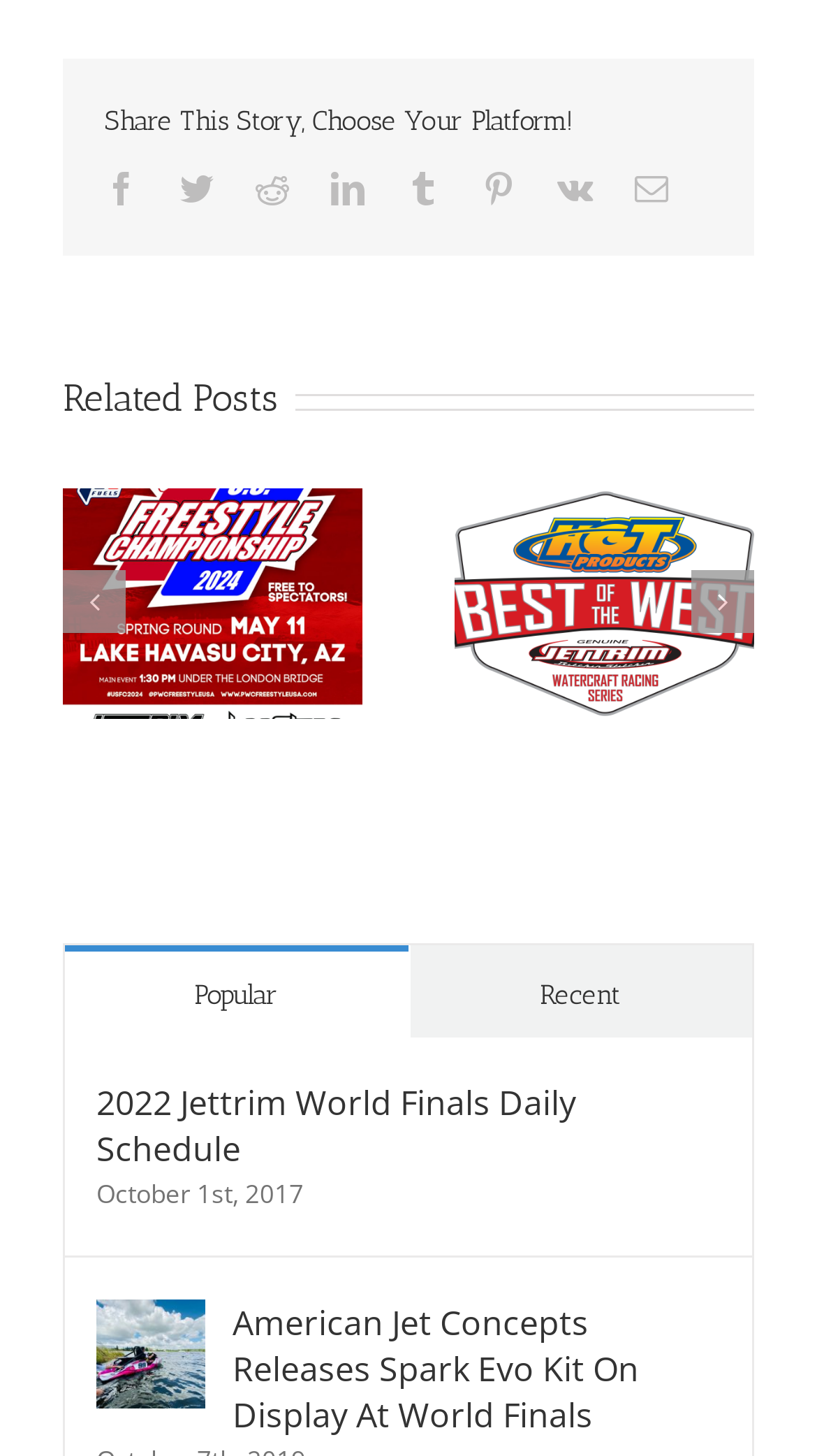Please determine the bounding box coordinates of the clickable area required to carry out the following instruction: "Share this story on Facebook". The coordinates must be four float numbers between 0 and 1, represented as [left, top, right, bottom].

[0.128, 0.119, 0.169, 0.142]